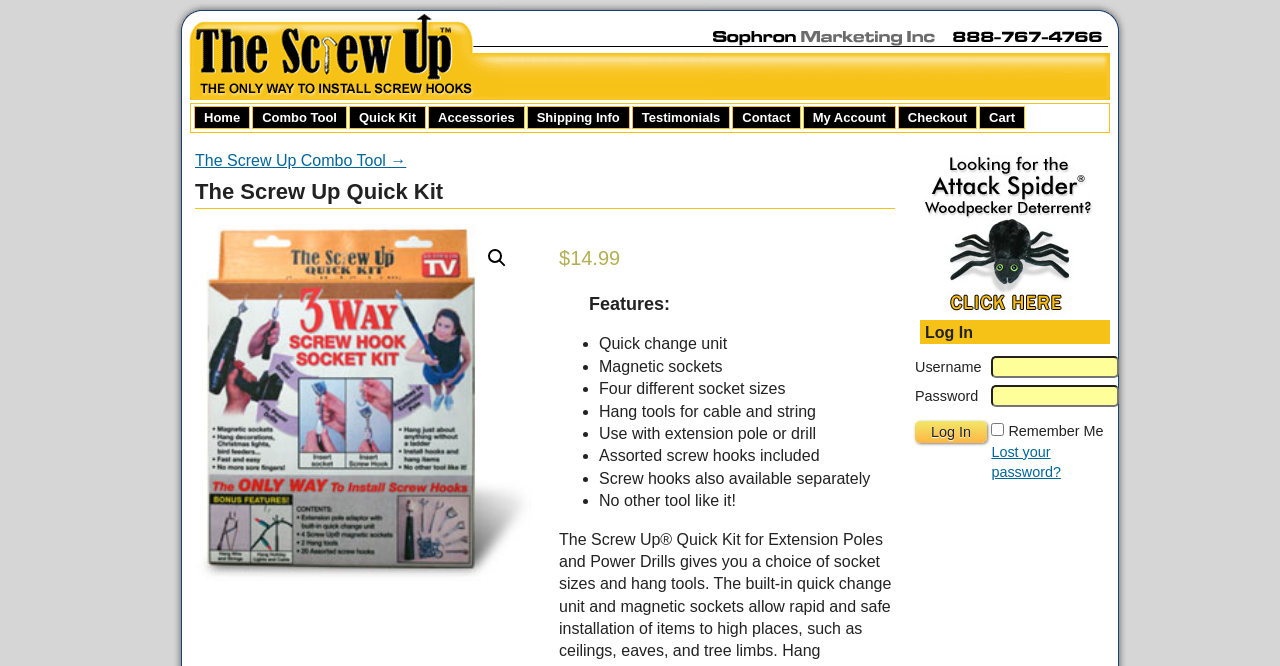How many different socket sizes are included in the Quick Kit Package?
Look at the image and respond with a one-word or short-phrase answer.

Four